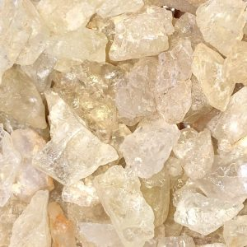Elaborate on all the features and components visible in the image.

The image showcases Amblygonite raw stones, which feature a unique blend of translucent and opaque crystals, reflecting light in soft shades of yellow and cream. Known for its metaphysical properties, Amblygonite is believed to promote emotional balance and clarity, enhancing communication and creativity. This particular collection of stones displays a natural, rugged texture and varied shapes, highlighting their aesthetic appeal and earthy charm. Amblygonite is often used in crystal healing practices, making it a popular choice for those looking to connect with their spiritual energies.